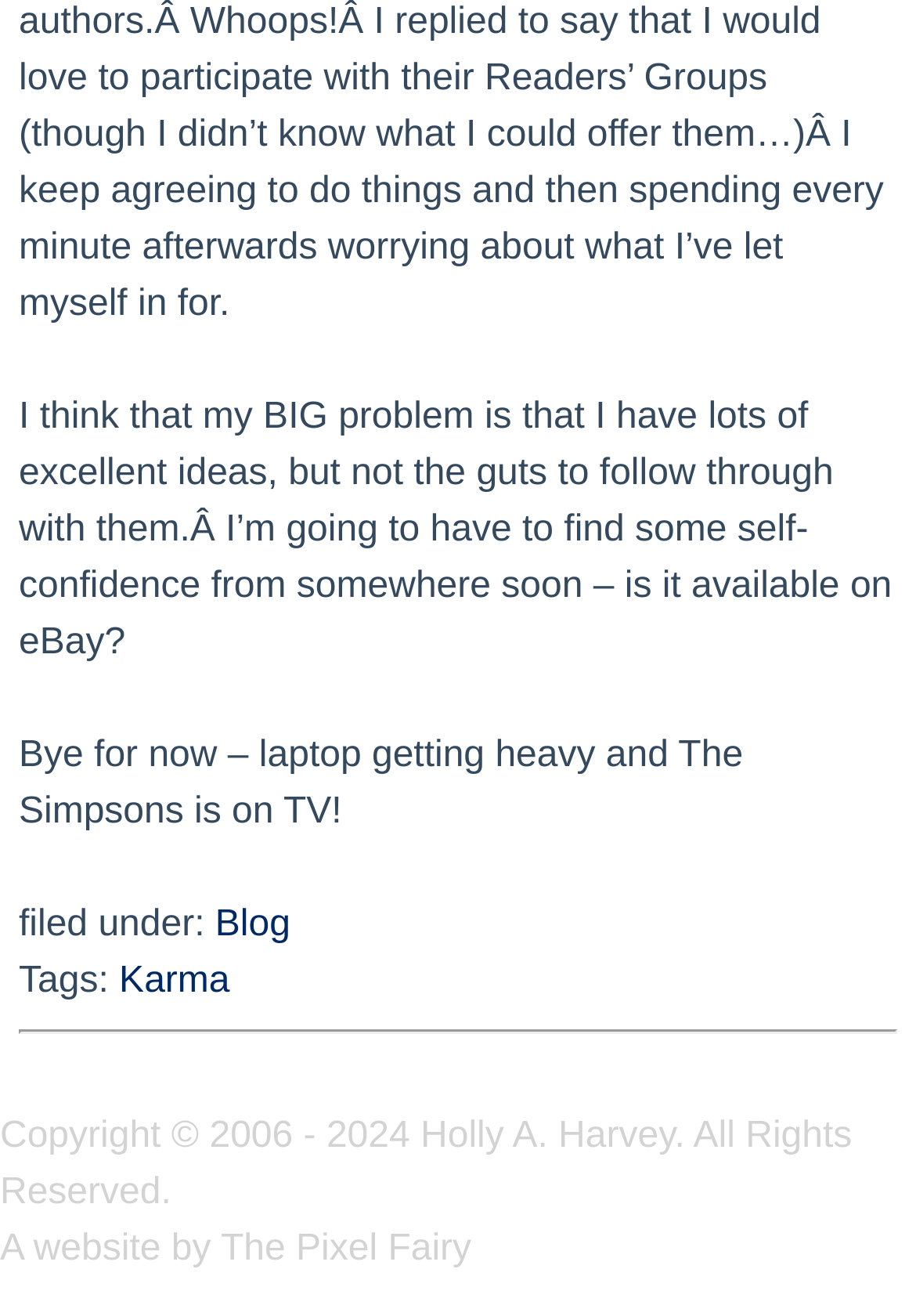Give a short answer to this question using one word or a phrase:
What is the author's concern?

Lack of self-confidence